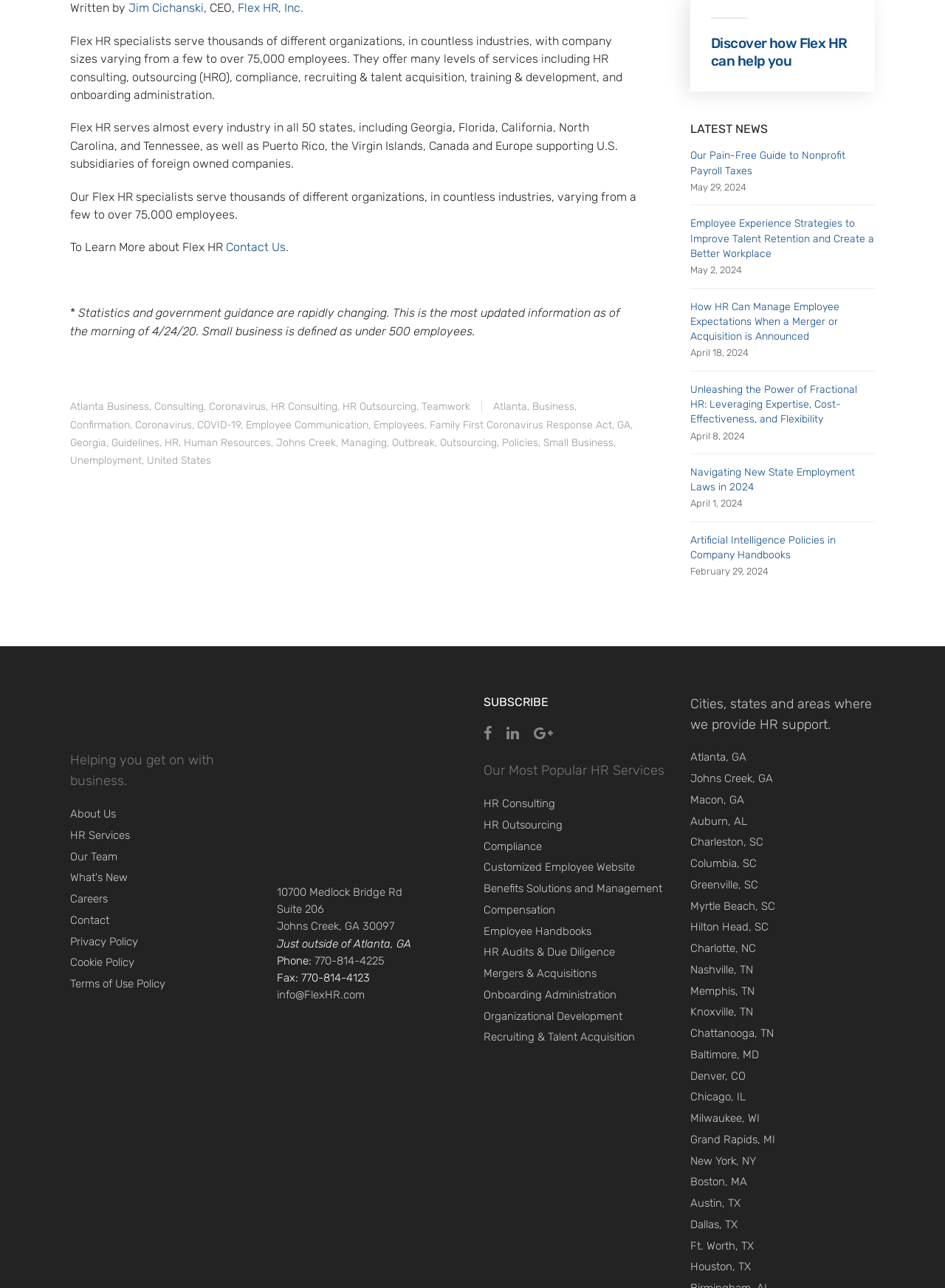Determine the bounding box coordinates for the clickable element to execute this instruction: "Click on 'Contact Us'". Provide the coordinates as four float numbers between 0 and 1, i.e., [left, top, right, bottom].

[0.239, 0.187, 0.302, 0.197]